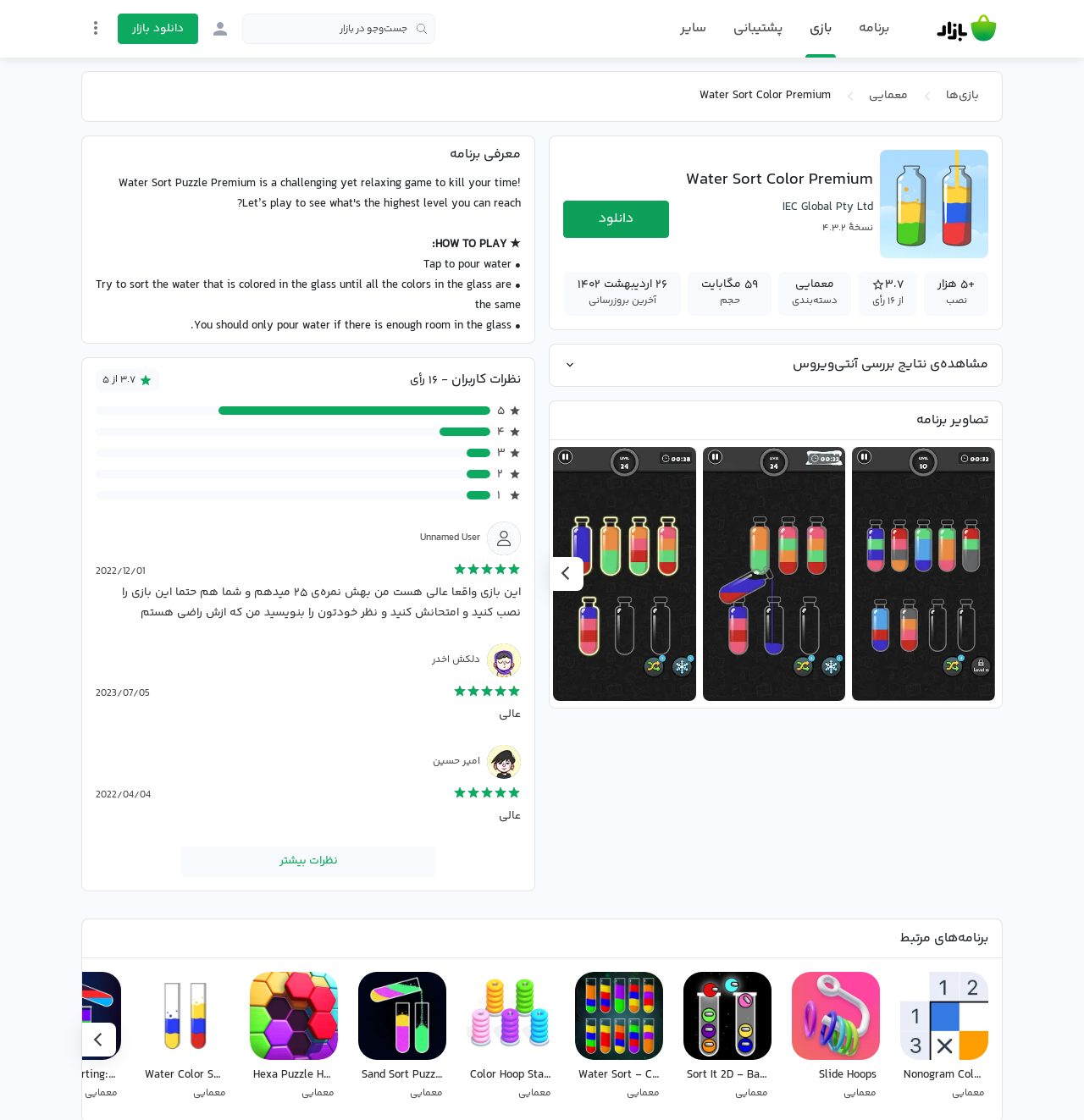What is the rating score of the game?
Please provide a detailed and thorough answer to the question.

The rating score can be found in the text '۳.۷ از ۵' which is located near the number of ratings.